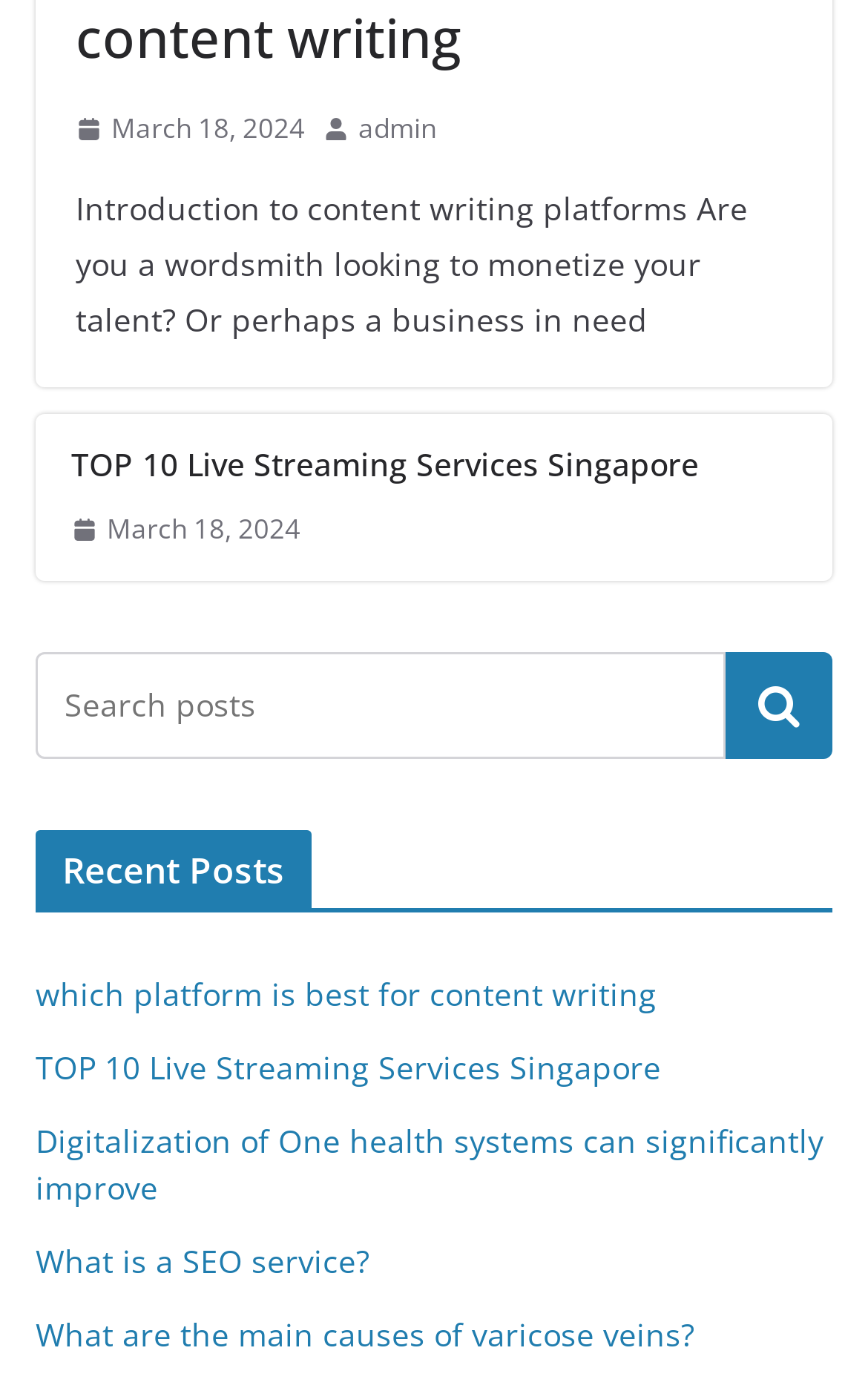Determine the bounding box coordinates for the HTML element mentioned in the following description: "admin". The coordinates should be a list of four floats ranging from 0 to 1, represented as [left, top, right, bottom].

[0.413, 0.075, 0.503, 0.11]